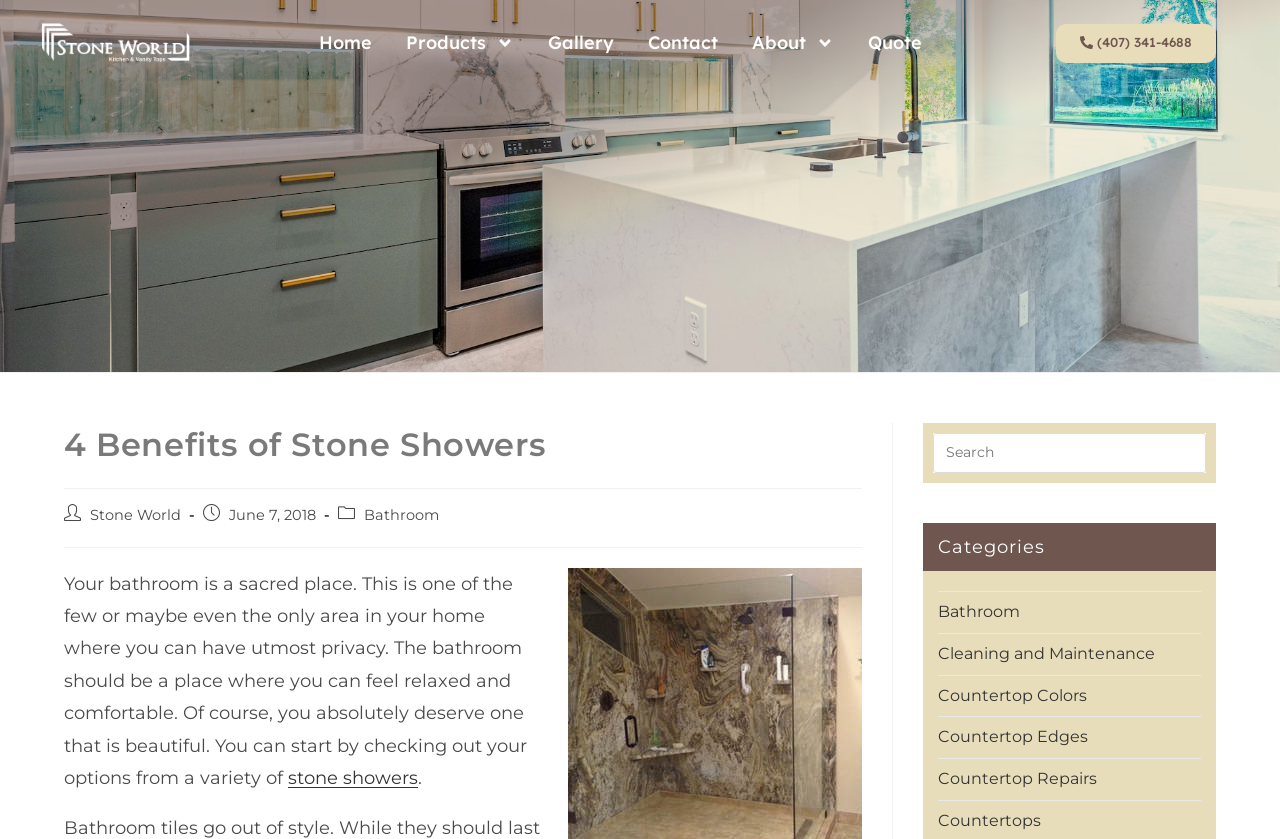How many categories are listed on the webpage?
Please answer using one word or phrase, based on the screenshot.

6